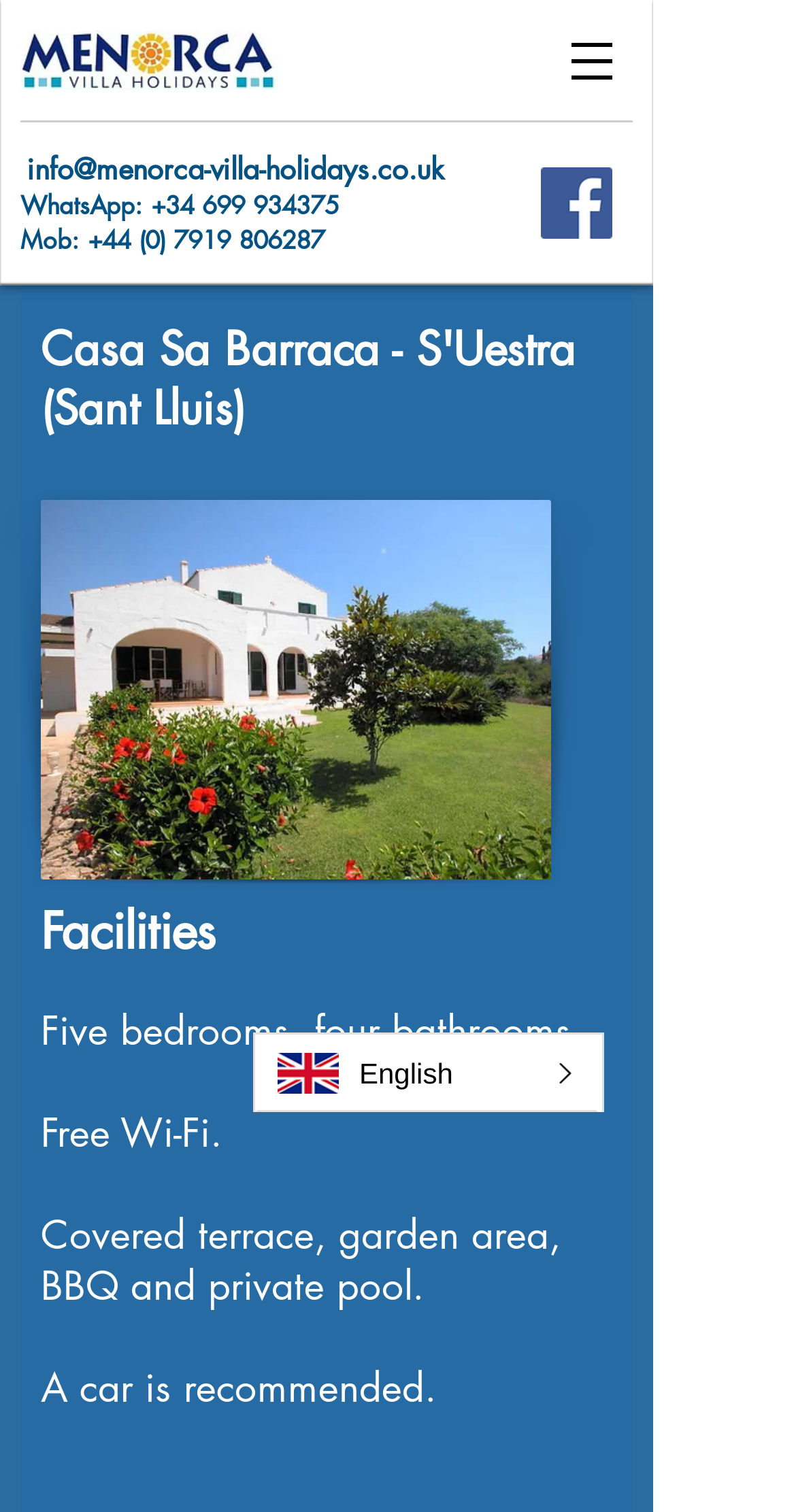Is Wi-Fi available in the villa?
Provide a detailed and well-explained answer to the question.

The facilities section mentions 'Free Wi-Fi' which indicates that Wi-Fi is available in the villa.